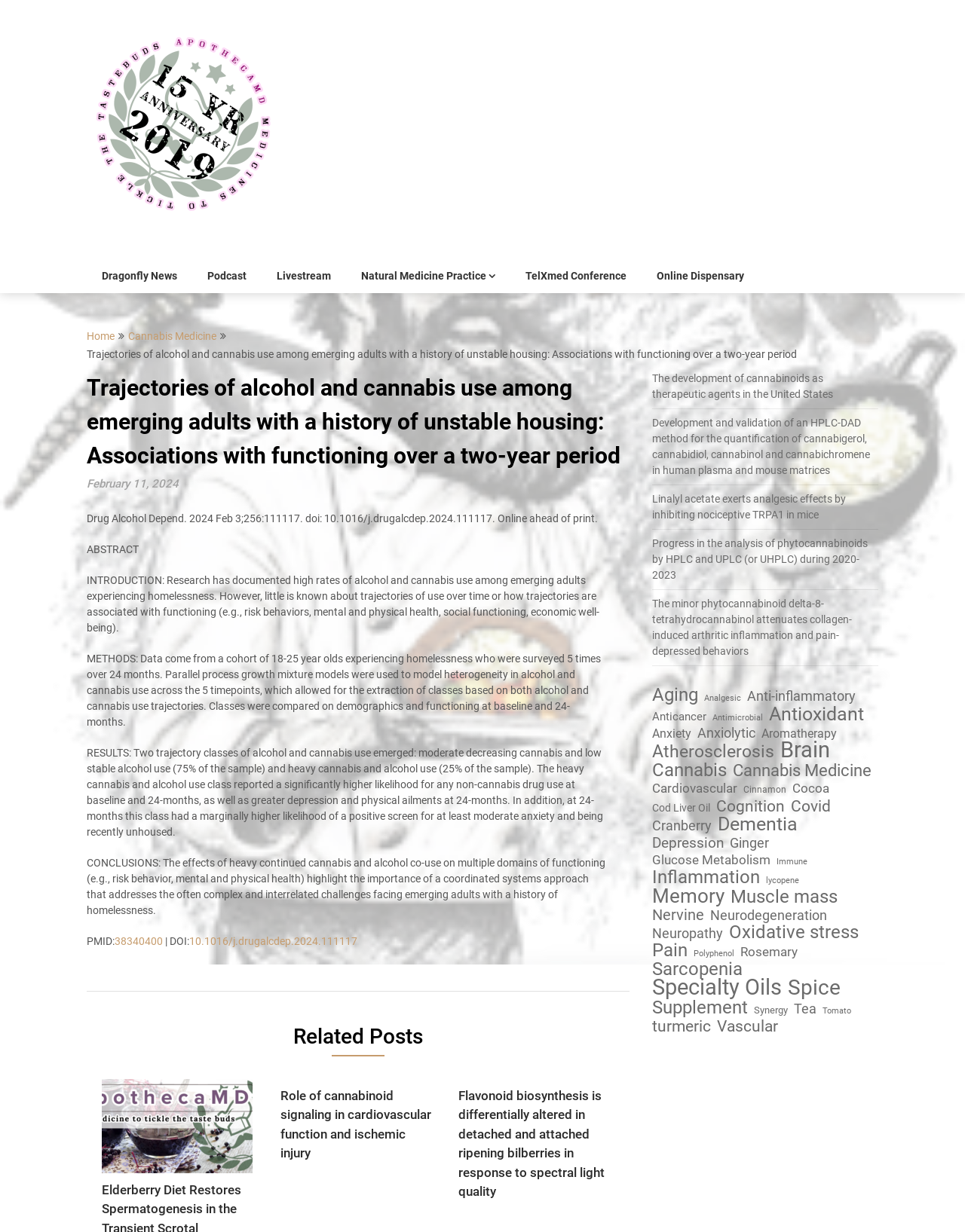Select the bounding box coordinates of the element I need to click to carry out the following instruction: "Learn about the 'Role of cannabinoid signaling in cardiovascular function and ischemic injury'".

[0.29, 0.876, 0.447, 0.95]